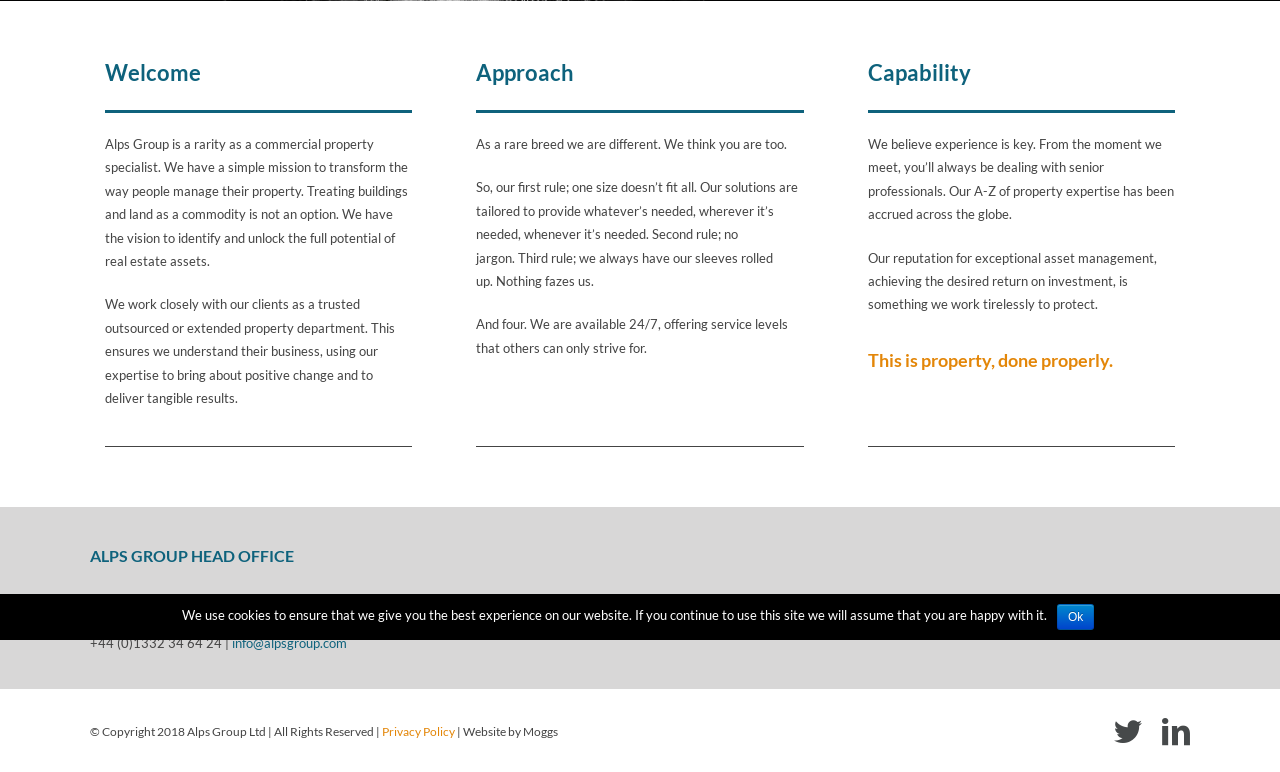Find the UI element described as: "Twitter" and predict its bounding box coordinates. Ensure the coordinates are four float numbers between 0 and 1, [left, top, right, bottom].

[0.87, 0.93, 0.892, 0.966]